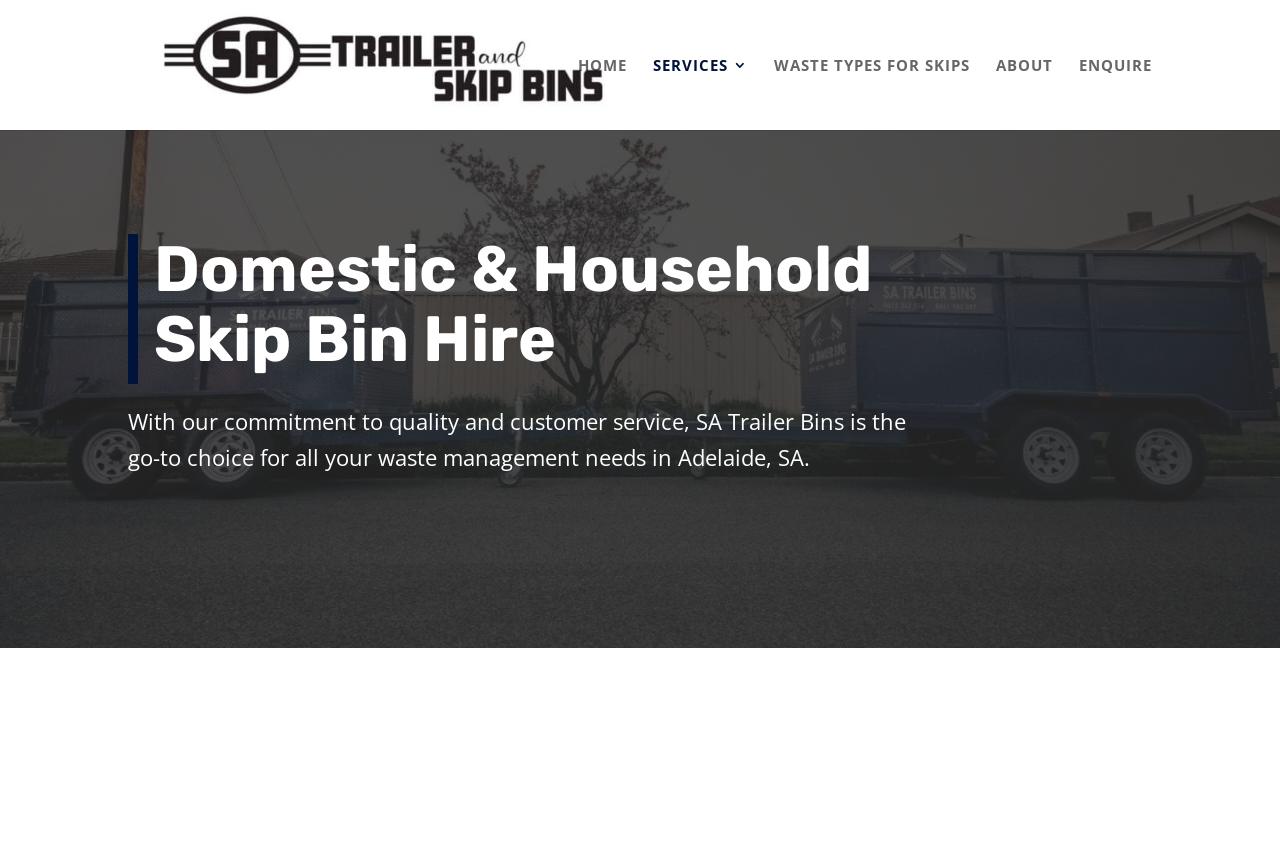What is the location of the company?
Based on the image, please offer an in-depth response to the question.

I found the location of the company by looking at the text that says 'With our commitment to quality and customer service, SA Trailer Bins is the go-to choice for all your waste management needs in Adelaide, SA.'. This text explicitly mentions the location of the company as Adelaide, SA.